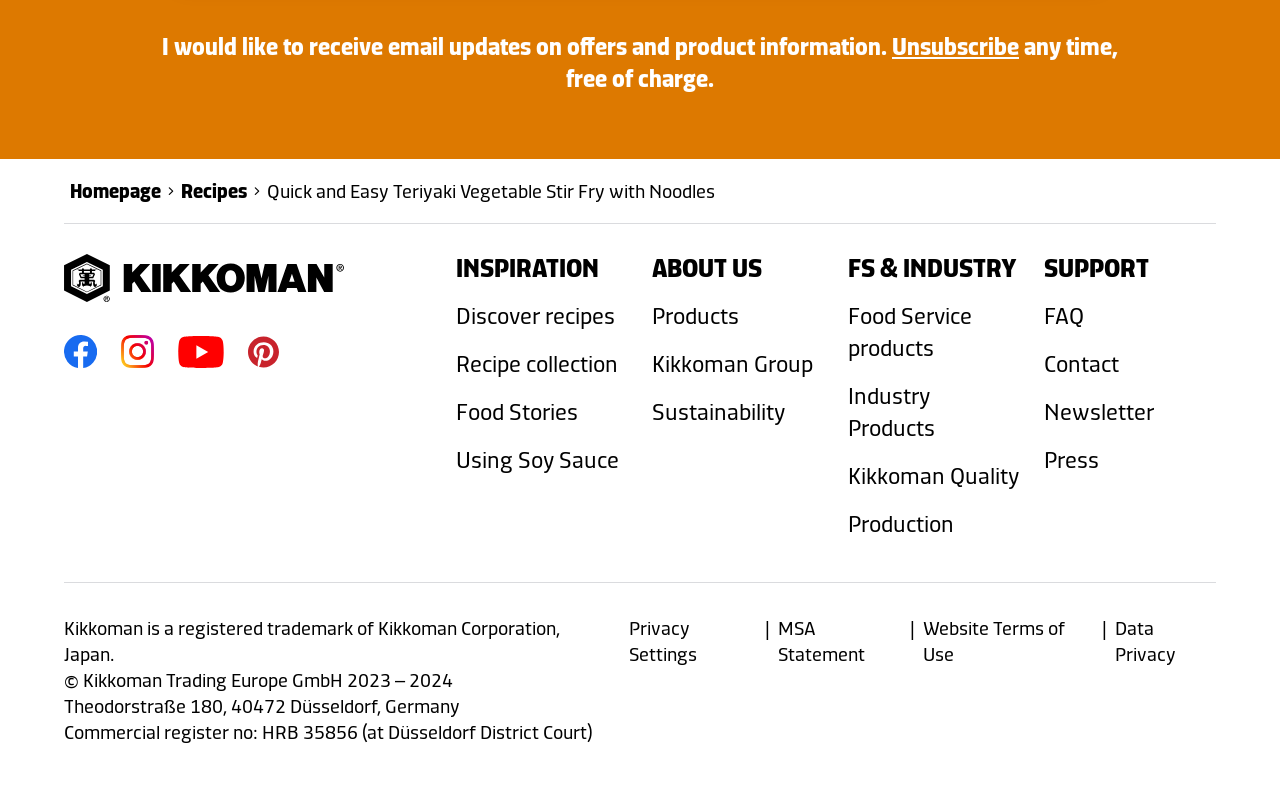Respond to the question below with a single word or phrase:
What is the purpose of the 'Unsubscribe' link?

To unsubscribe from email updates